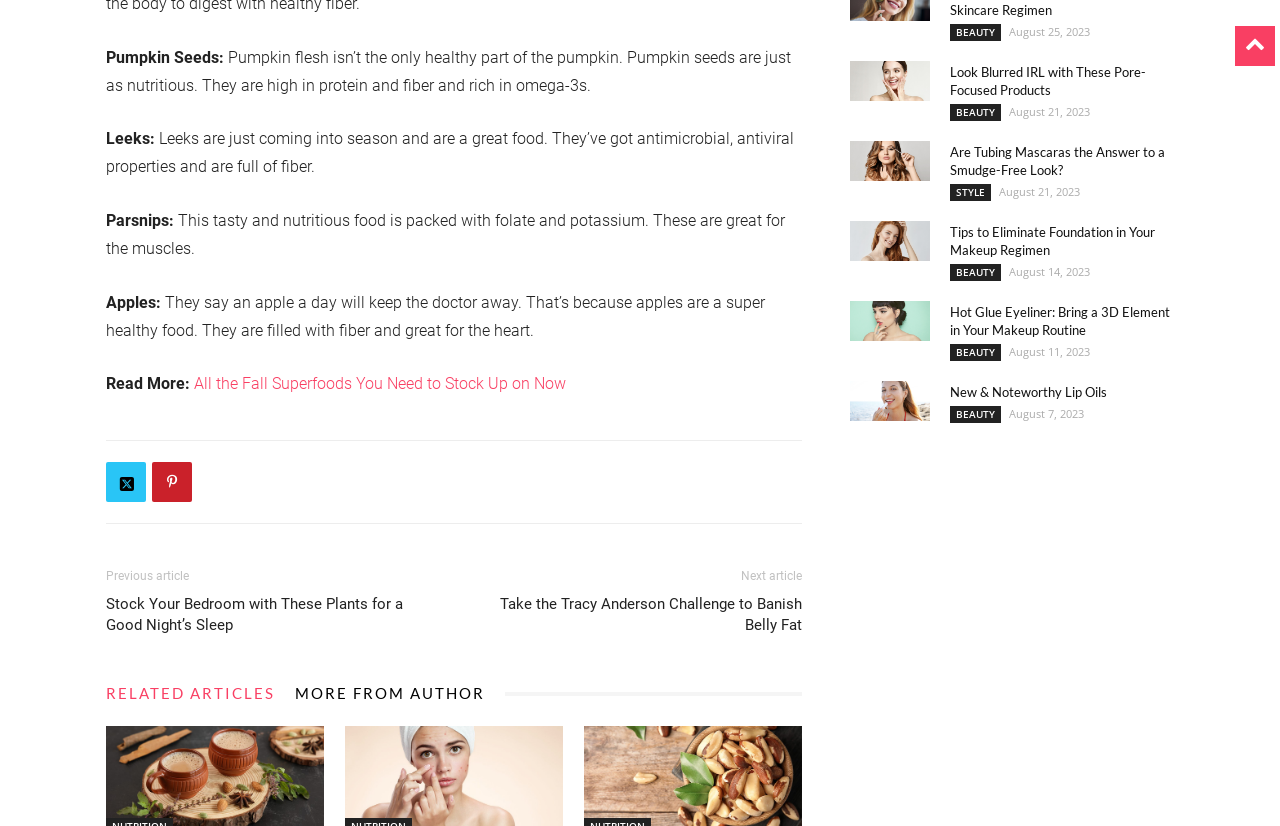Provide a brief response to the question using a single word or phrase: 
What is the category of the article 'New & Noteworthy Lip Oils'?

Beauty